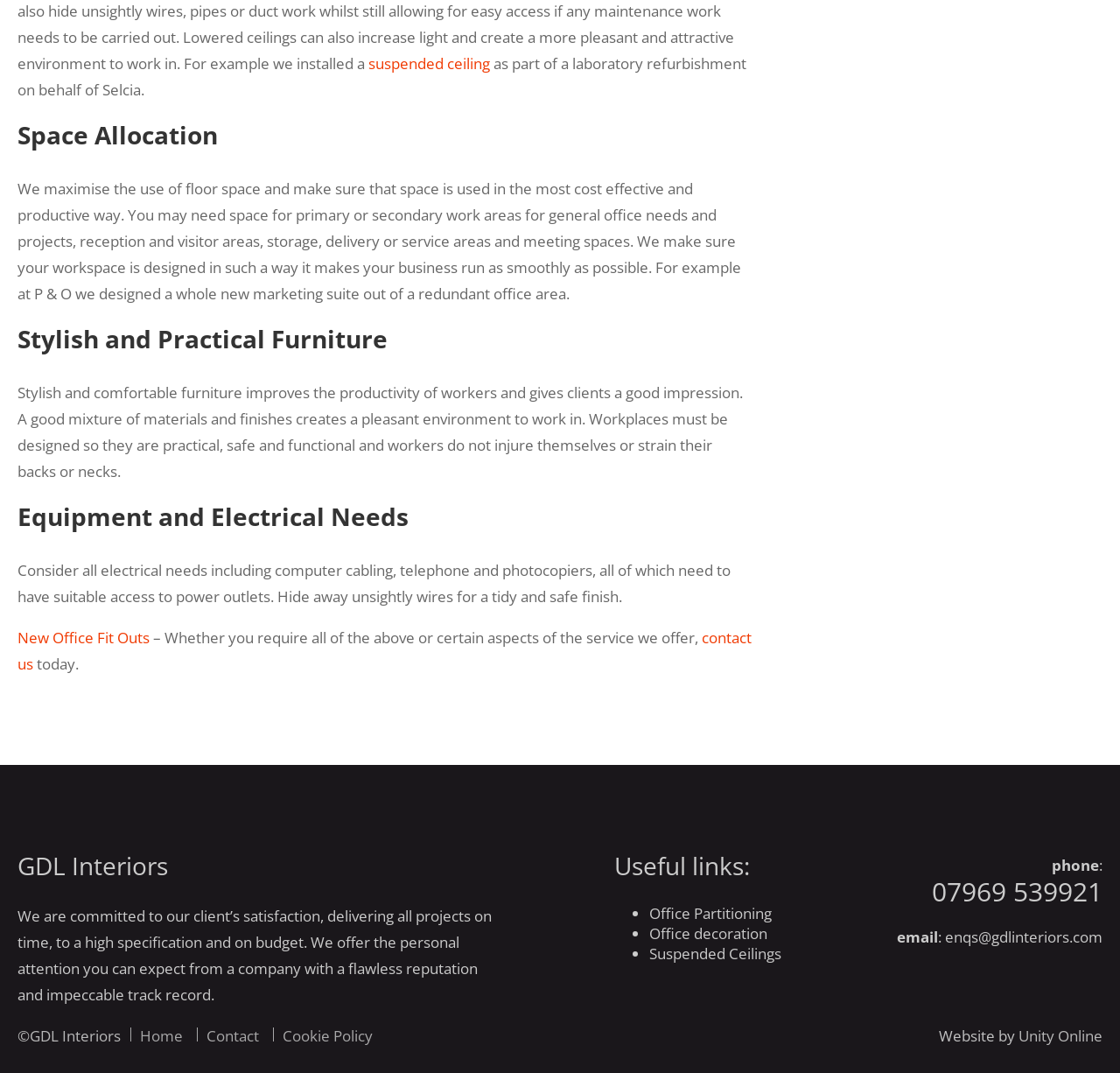Find the bounding box coordinates of the area that needs to be clicked in order to achieve the following instruction: "Share this page on Facebook". The coordinates should be specified as four float numbers between 0 and 1, i.e., [left, top, right, bottom].

None